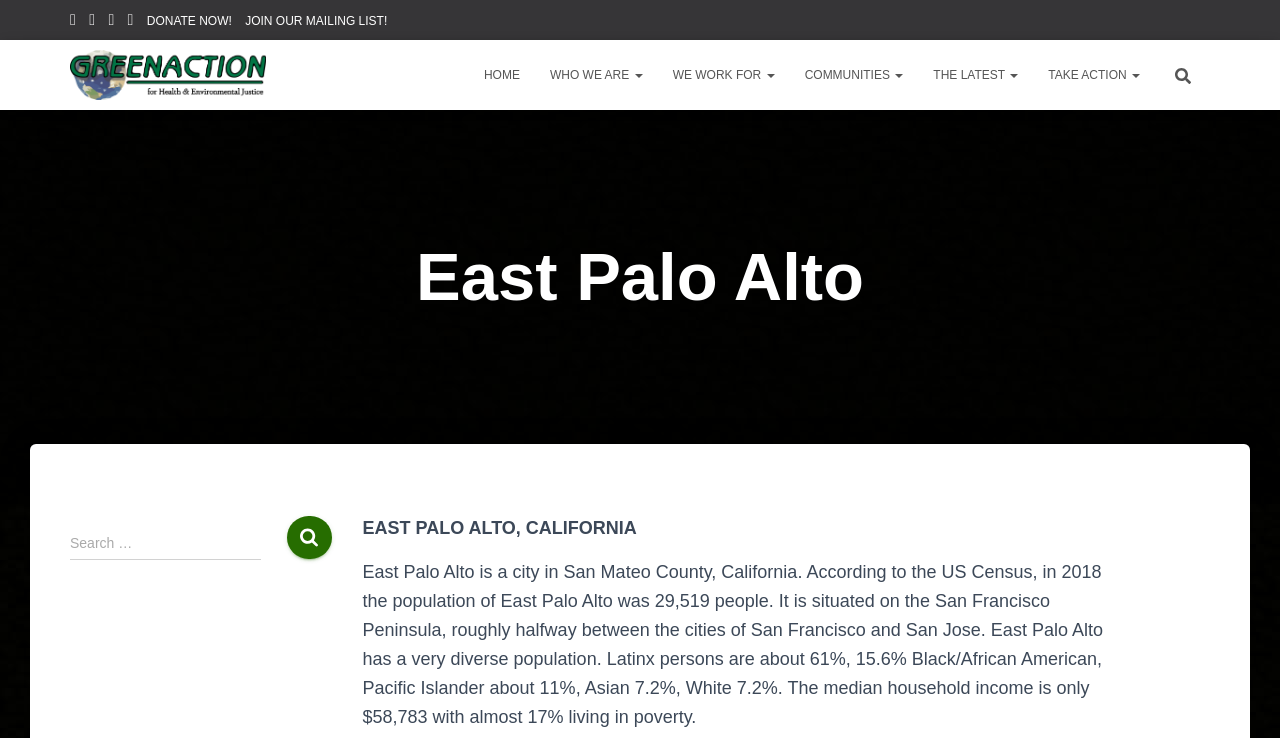Provide a brief response to the question using a single word or phrase: 
What is the percentage of Latinx persons in East Palo Alto?

61%